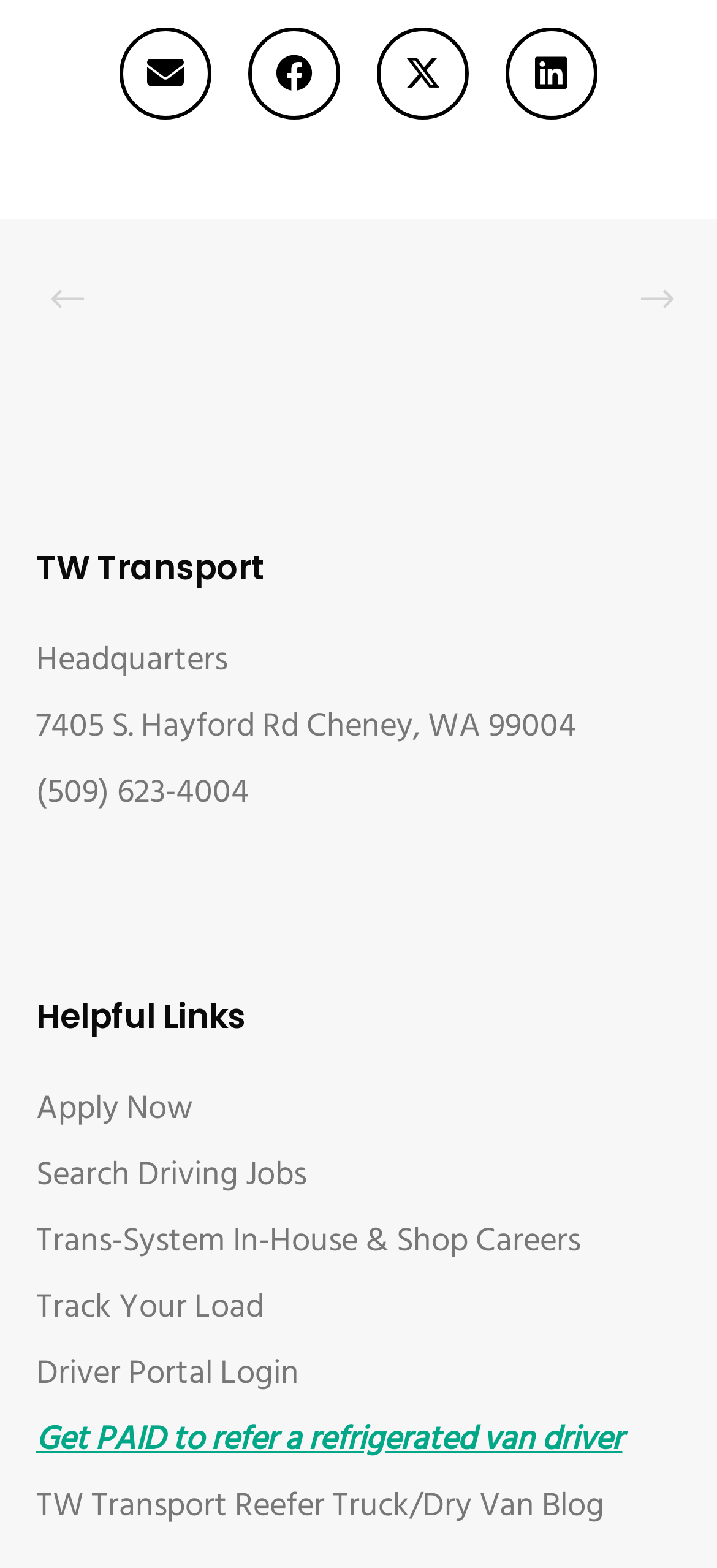Using the element description provided, determine the bounding box coordinates in the format (top-left x, top-left y, bottom-right x, bottom-right y). Ensure that all values are floating point numbers between 0 and 1. Element description: Apply Now

[0.05, 0.69, 0.268, 0.724]